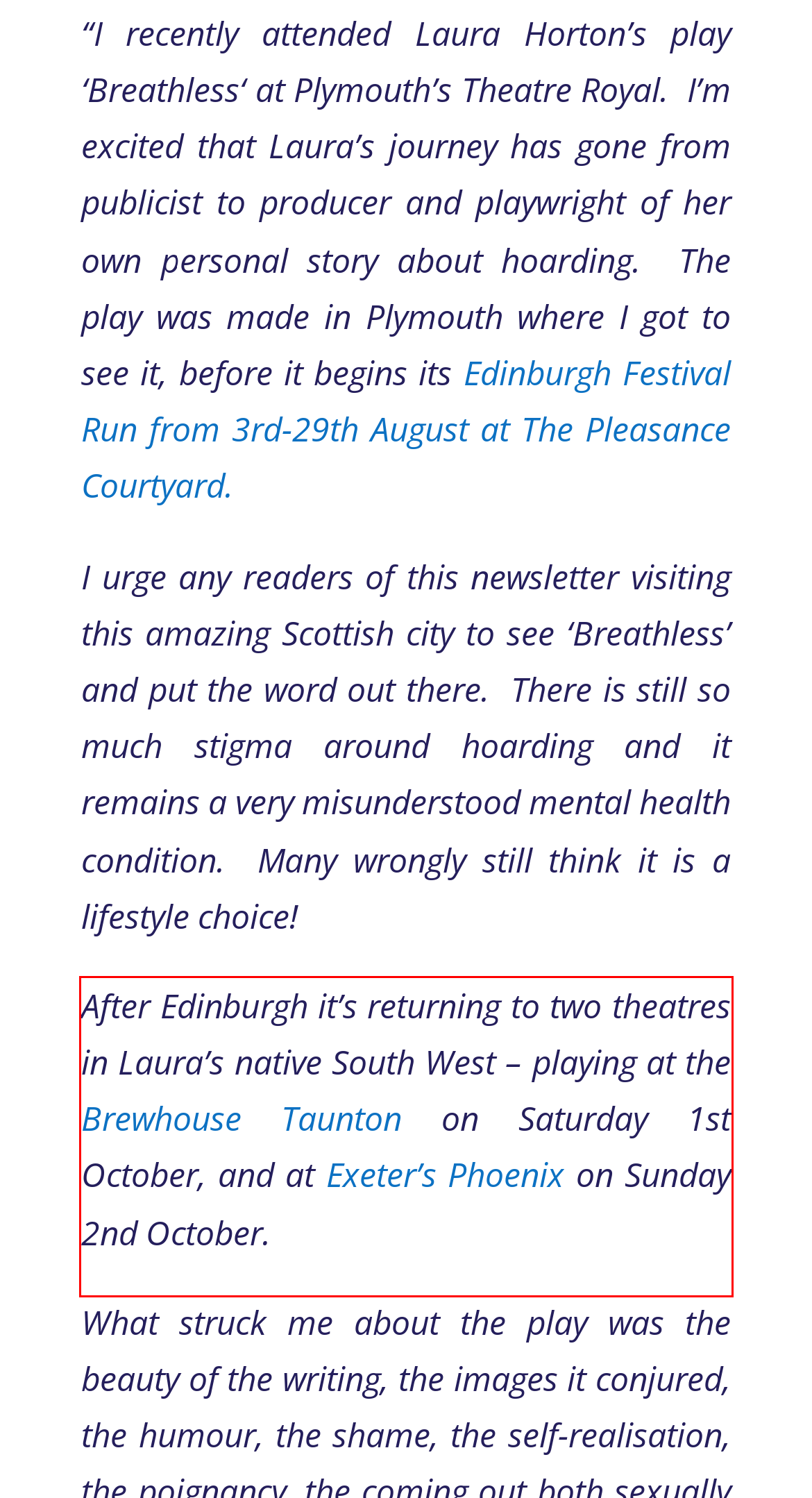Using the webpage screenshot, recognize and capture the text within the red bounding box.

After Edinburgh it’s returning to two theatres in Laura’s native South West – playing at the Brewhouse Taunton on Saturday 1st October, and at Exeter’s Phoenix on Sunday 2nd October.